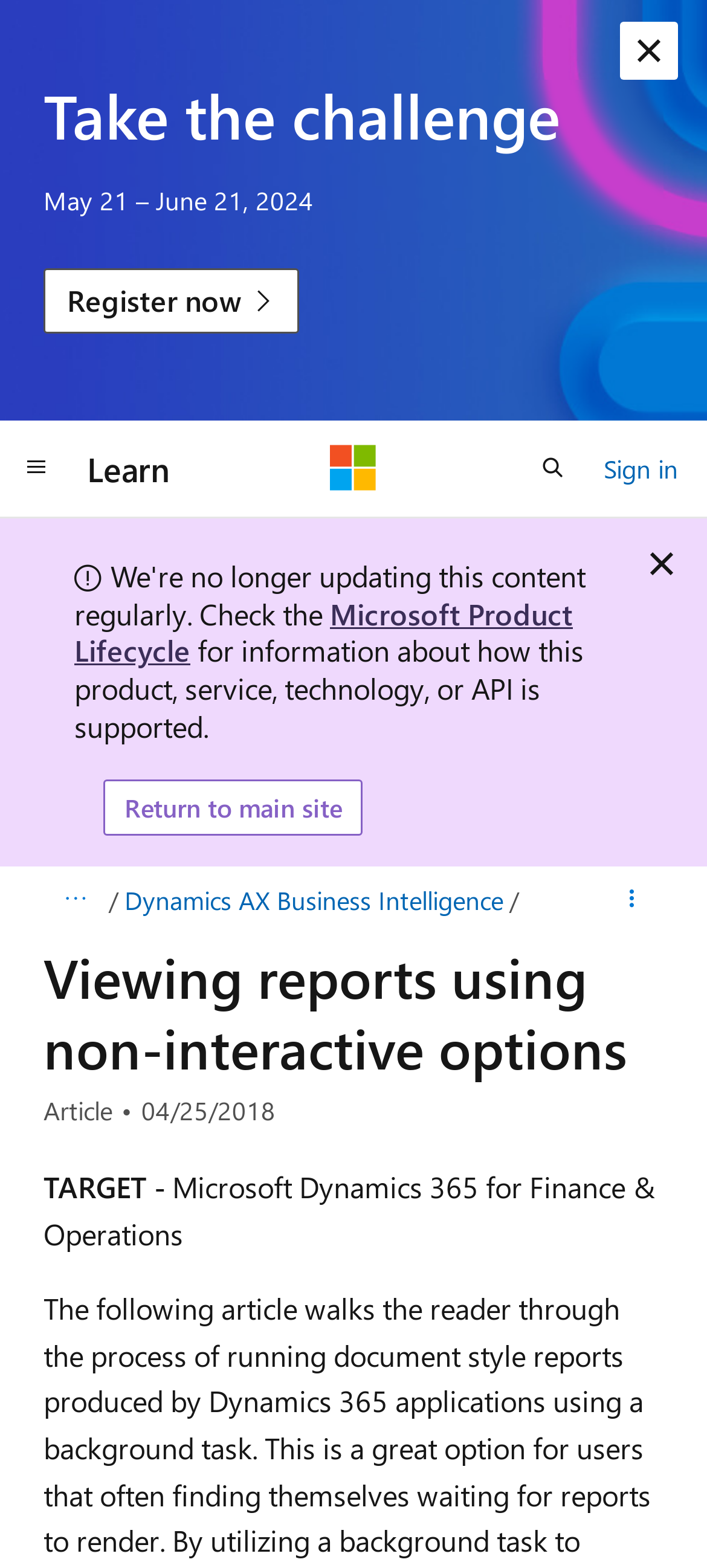Using the element description: "Return to main site", determine the bounding box coordinates for the specified UI element. The coordinates should be four float numbers between 0 and 1, [left, top, right, bottom].

[0.146, 0.497, 0.513, 0.533]